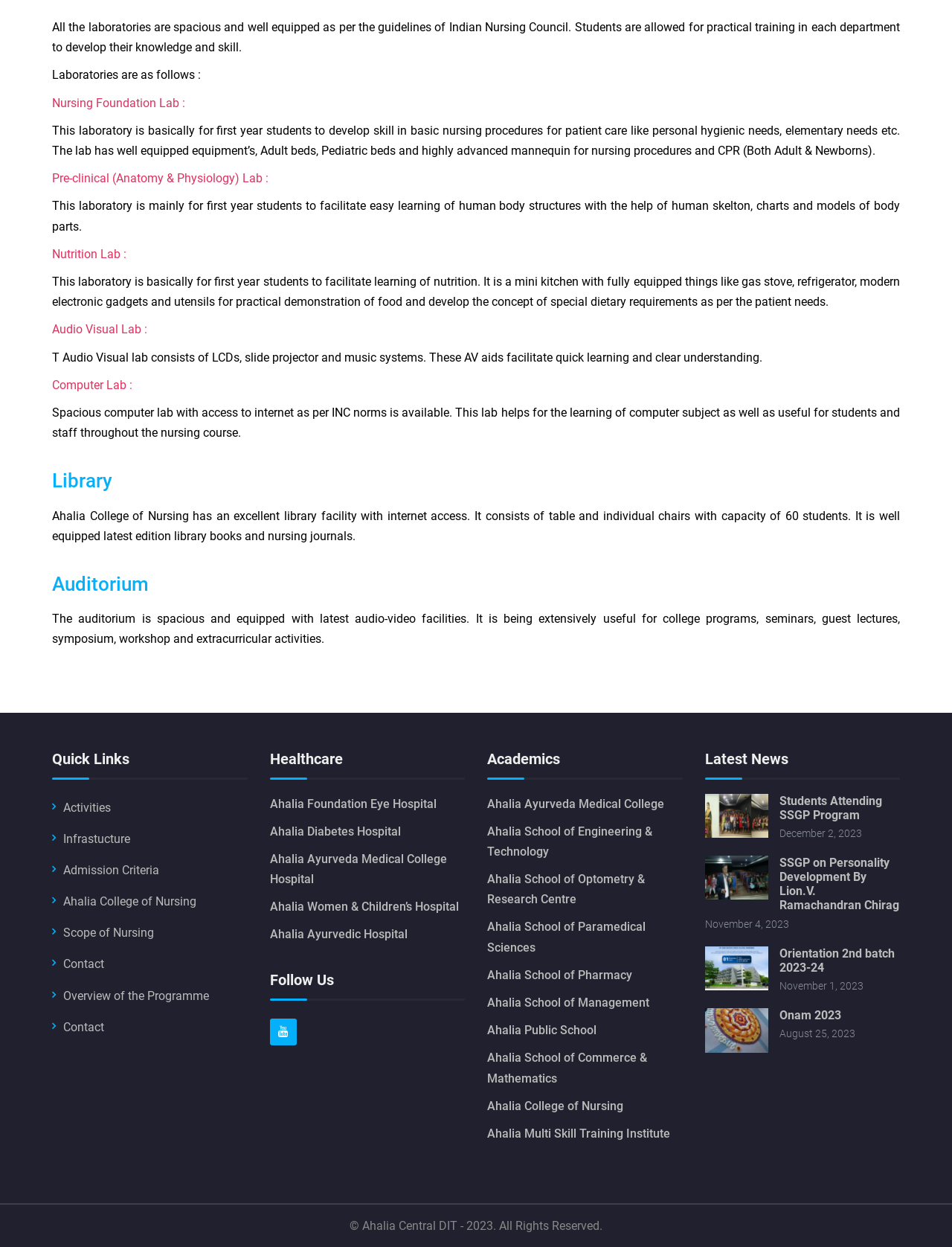Calculate the bounding box coordinates of the UI element given the description: "Students Attending SSGP Program".

[0.818, 0.636, 0.926, 0.659]